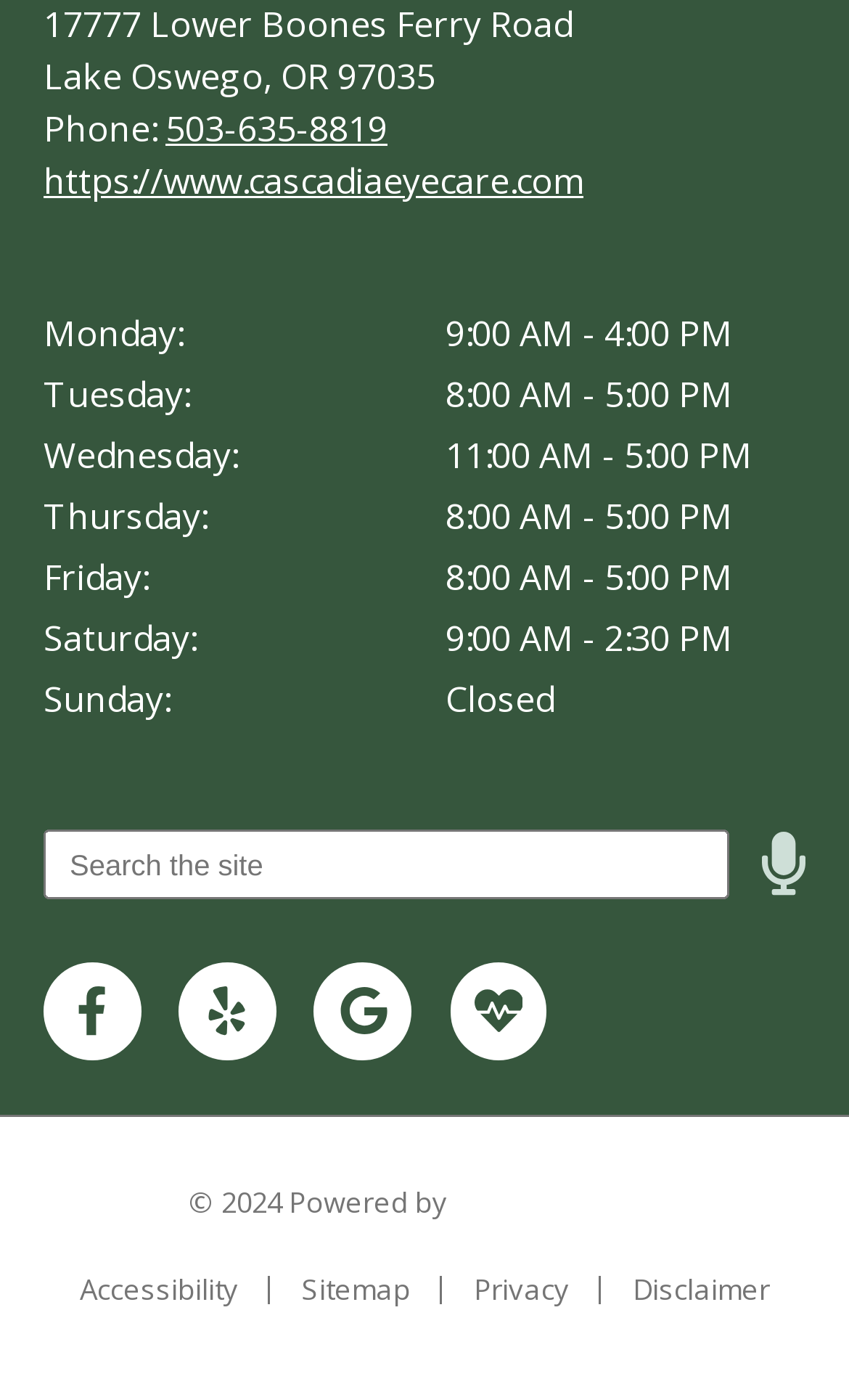Please indicate the bounding box coordinates of the element's region to be clicked to achieve the instruction: "Check out 'Frequently Asked Questions:'". Provide the coordinates as four float numbers between 0 and 1, i.e., [left, top, right, bottom].

None